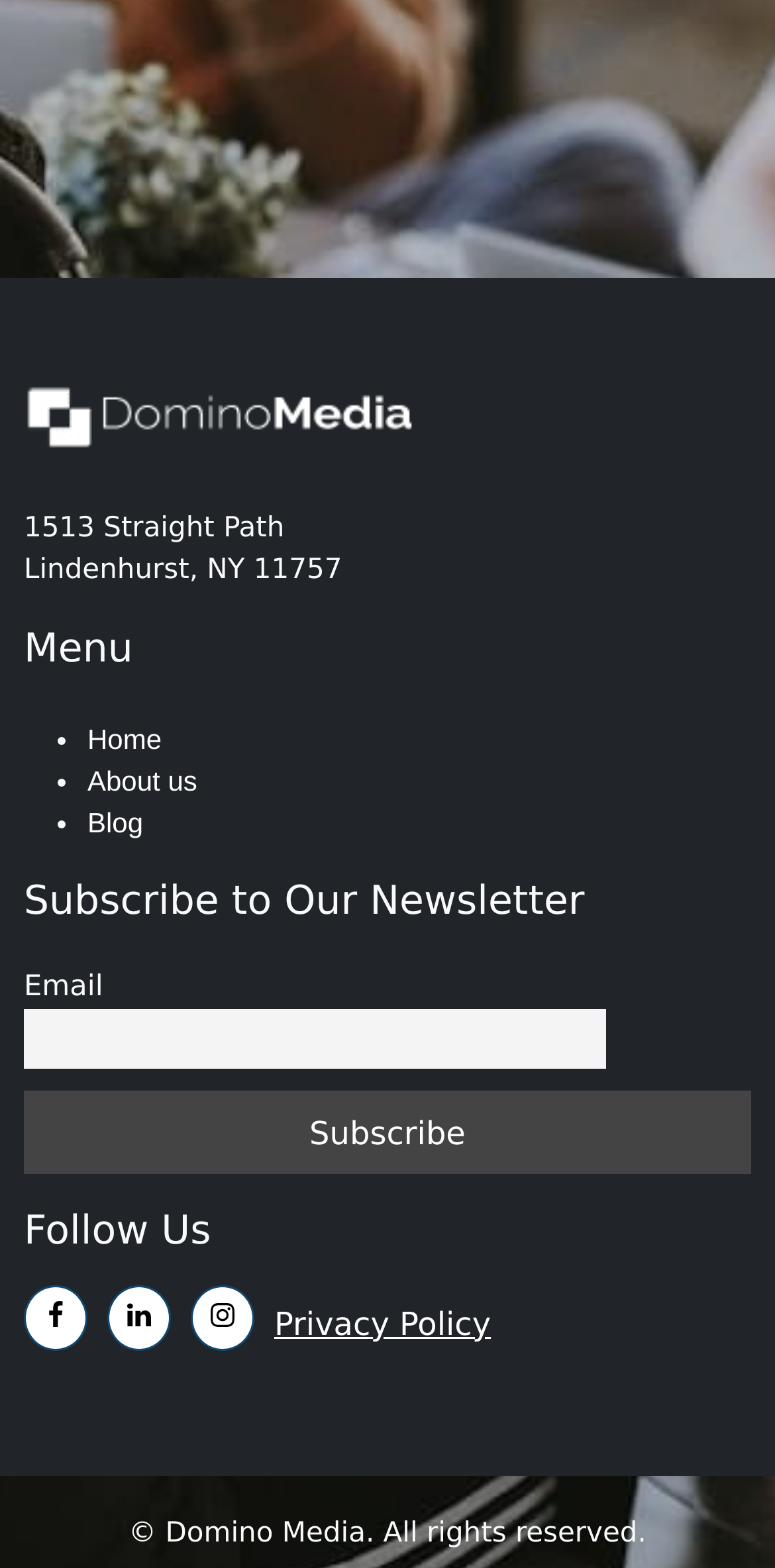Please provide the bounding box coordinates for the element that needs to be clicked to perform the following instruction: "Click Contact Us". The coordinates should be given as four float numbers between 0 and 1, i.e., [left, top, right, bottom].

[0.316, 0.121, 0.684, 0.182]